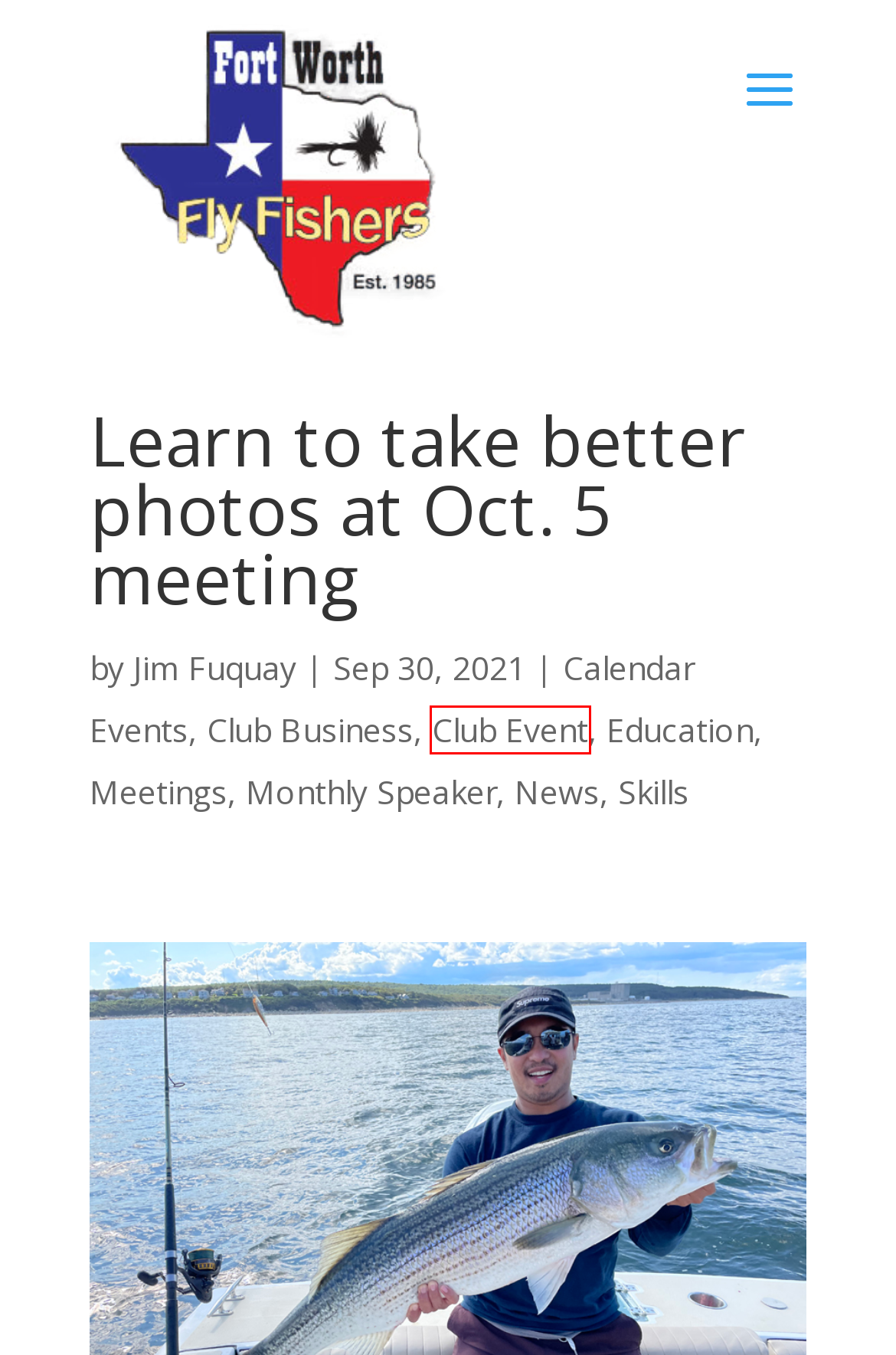You have been given a screenshot of a webpage, where a red bounding box surrounds a UI element. Identify the best matching webpage description for the page that loads after the element in the bounding box is clicked. Options include:
A. Club Business | Fort Worth Fly Fishers
B. Skills | Fort Worth Fly Fishers
C. Meetings | Fort Worth Fly Fishers
D. Education | Fort Worth Fly Fishers
E. Calendar Events | Fort Worth Fly Fishers
F. Fort Worth Fly Fishers | Enthusiasm for fly fishing, fishable waters and the outdoors
G. Club Event | Fort Worth Fly Fishers
H. Jim Fuquay | Fort Worth Fly Fishers

G